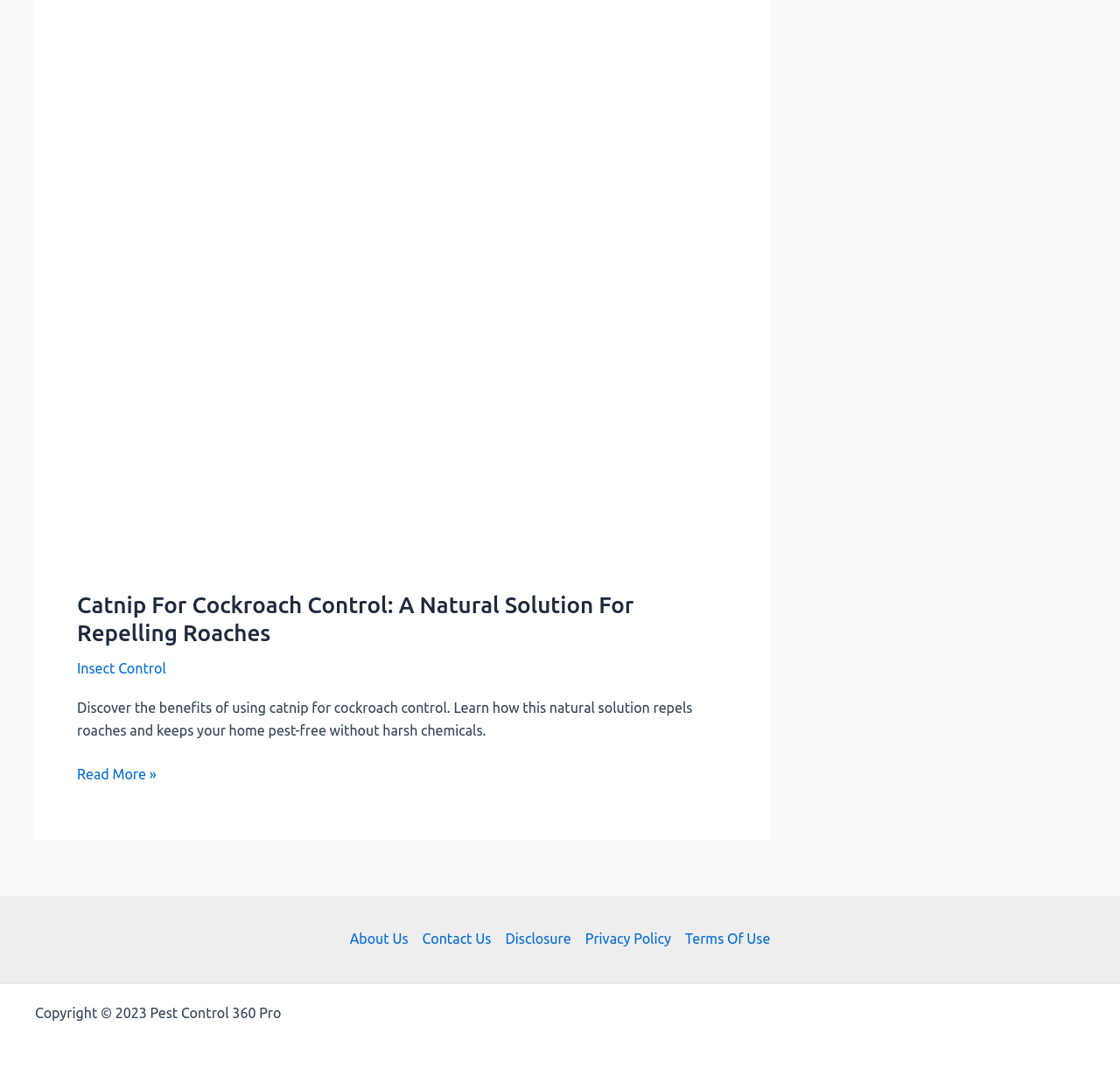Show the bounding box coordinates for the element that needs to be clicked to execute the following instruction: "Read more about catnip for cockroach control". Provide the coordinates in the form of four float numbers between 0 and 1, i.e., [left, top, right, bottom].

[0.069, 0.71, 0.14, 0.731]